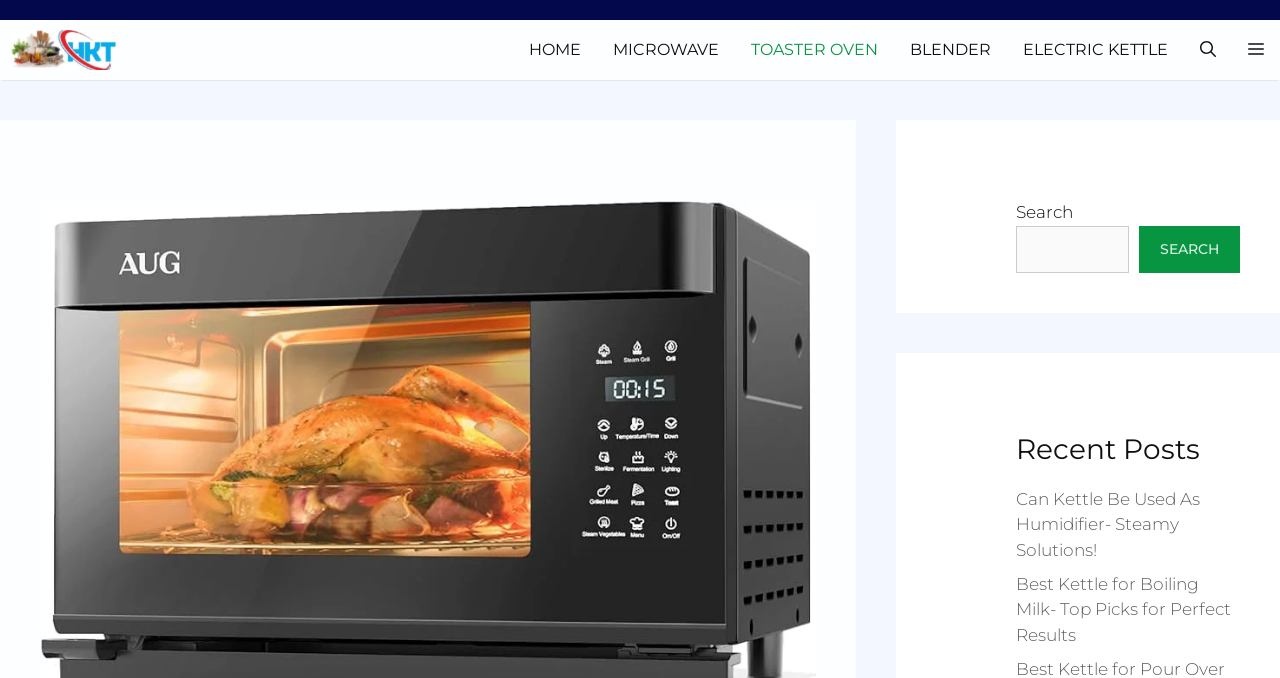Given the description "Search", provide the bounding box coordinates of the corresponding UI element.

[0.89, 0.333, 0.969, 0.403]